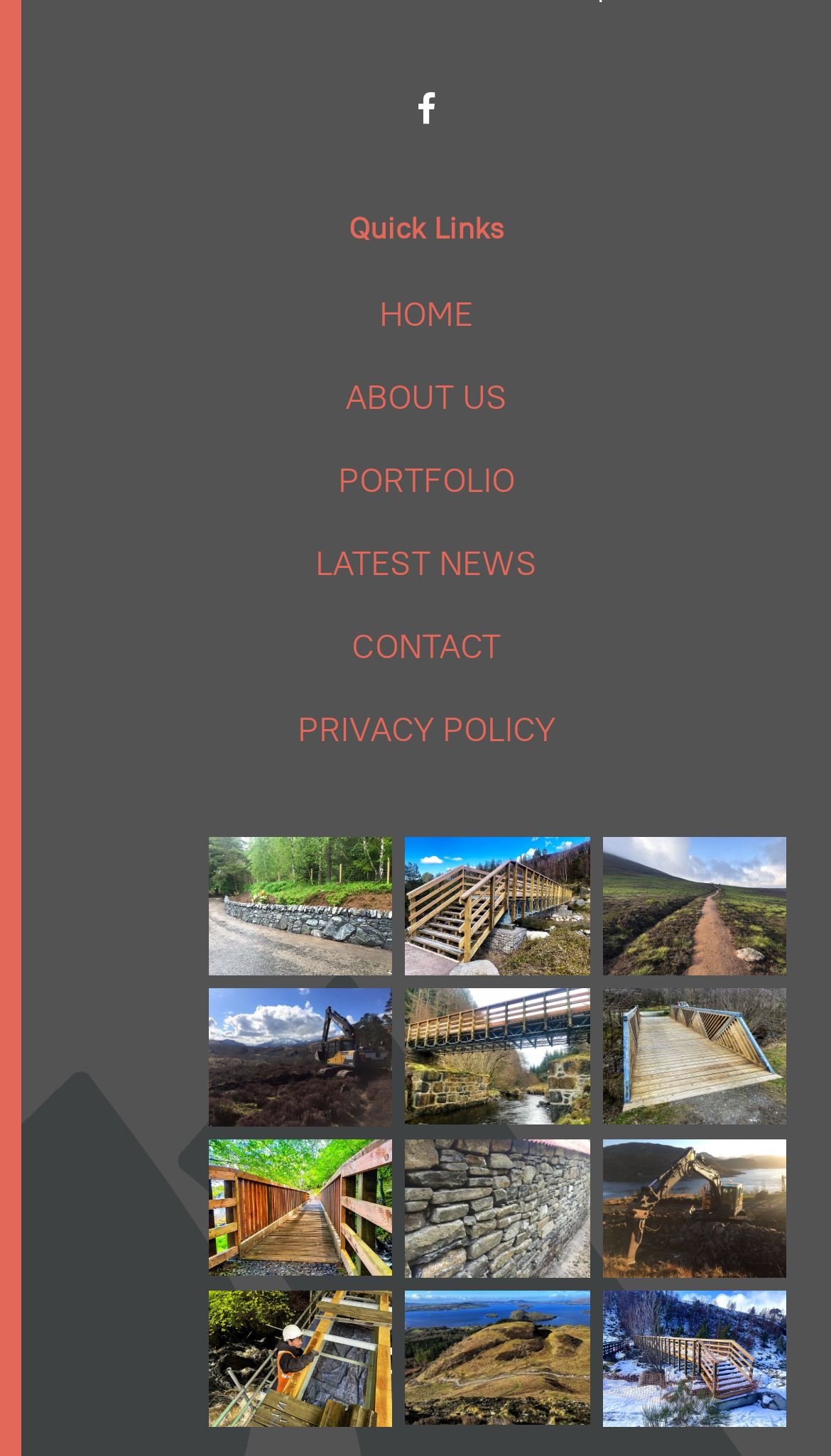Please provide the bounding box coordinates for the element that needs to be clicked to perform the instruction: "Click on the 'Banner' link". The coordinates must consist of four float numbers between 0 and 1, formatted as [left, top, right, bottom].

[0.717, 0.812, 0.954, 0.843]